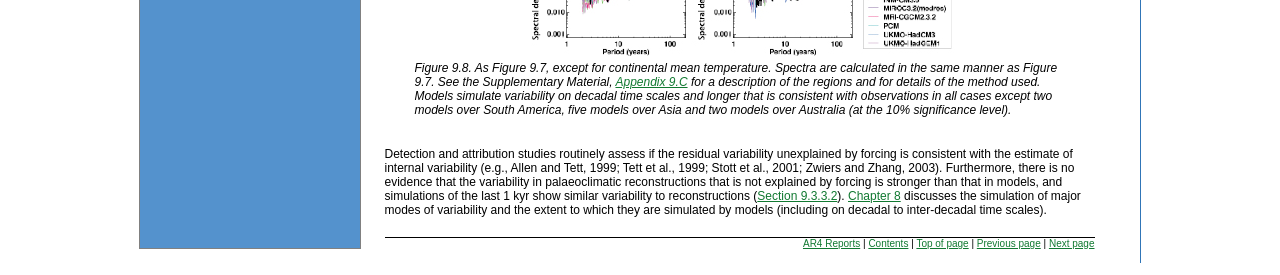What is the purpose of detection and attribution studies?
Answer the question with just one word or phrase using the image.

assess residual variability